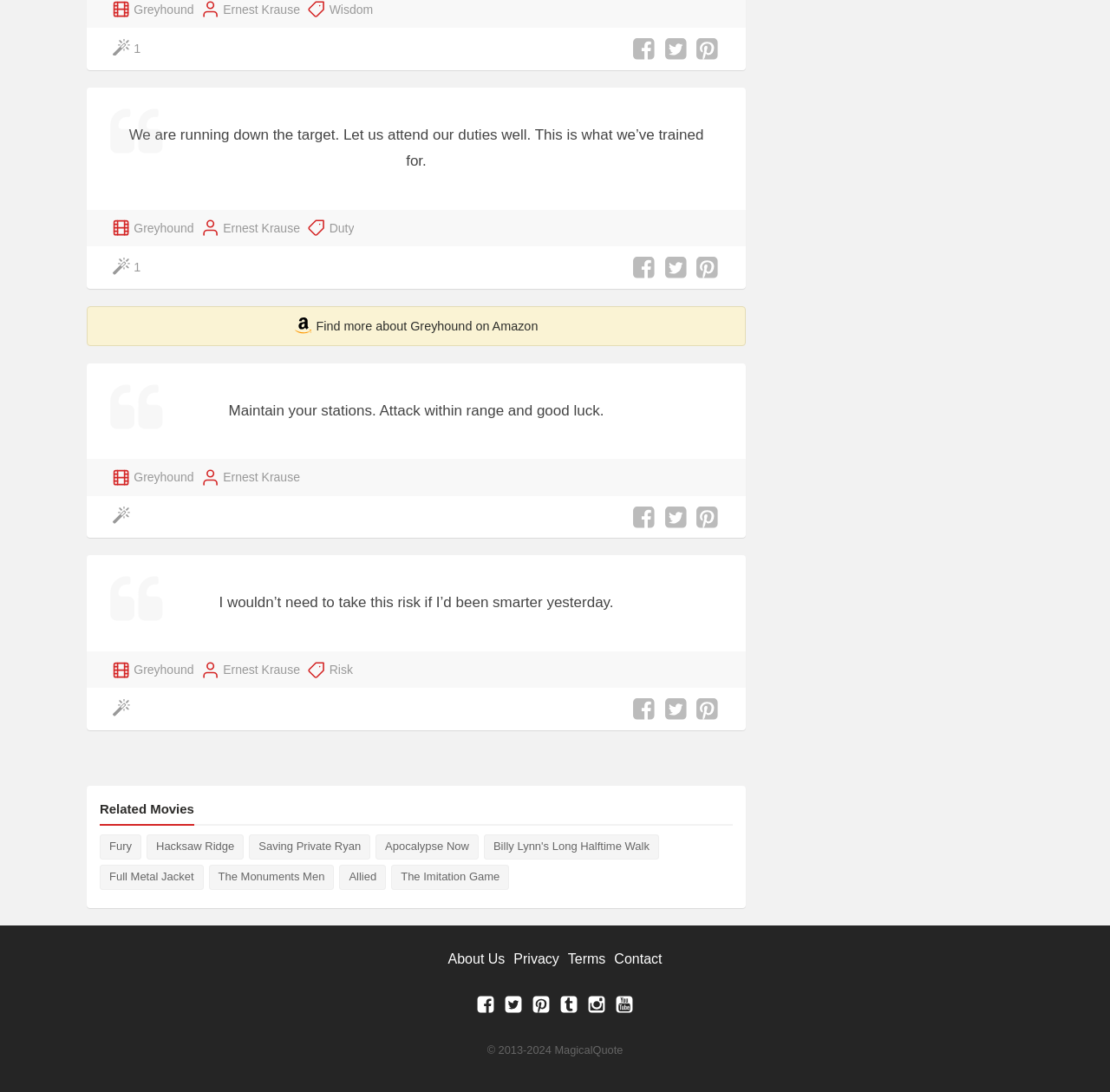Locate the bounding box coordinates of the clickable area to execute the instruction: "Click on the quote". Provide the coordinates as four float numbers between 0 and 1, represented as [left, top, right, bottom].

[0.094, 0.096, 0.656, 0.176]